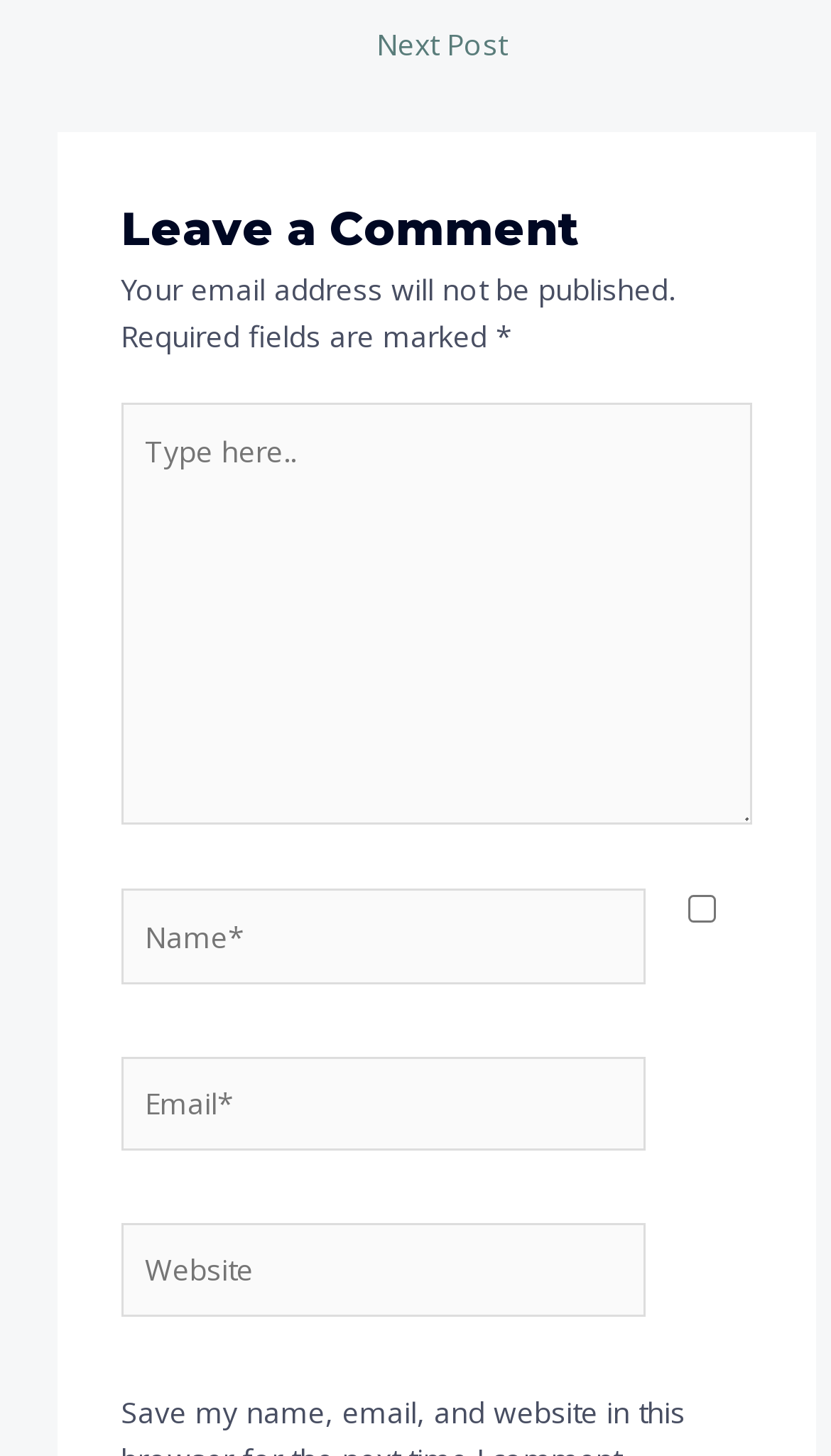Respond to the following question using a concise word or phrase: 
What is the default state of the 'Save my name, email, and website...' checkbox?

Unchecked